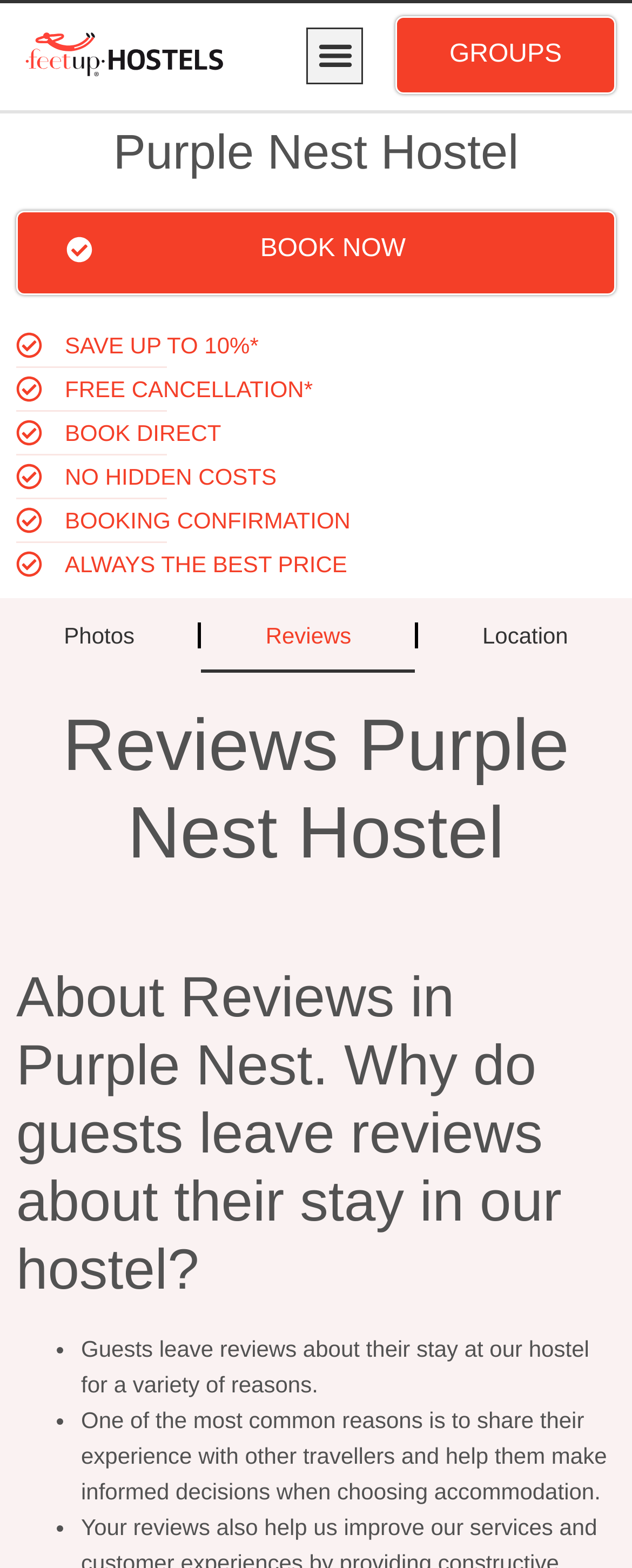Please locate the bounding box coordinates of the element that needs to be clicked to achieve the following instruction: "Book now". The coordinates should be four float numbers between 0 and 1, i.e., [left, top, right, bottom].

[0.026, 0.134, 0.974, 0.188]